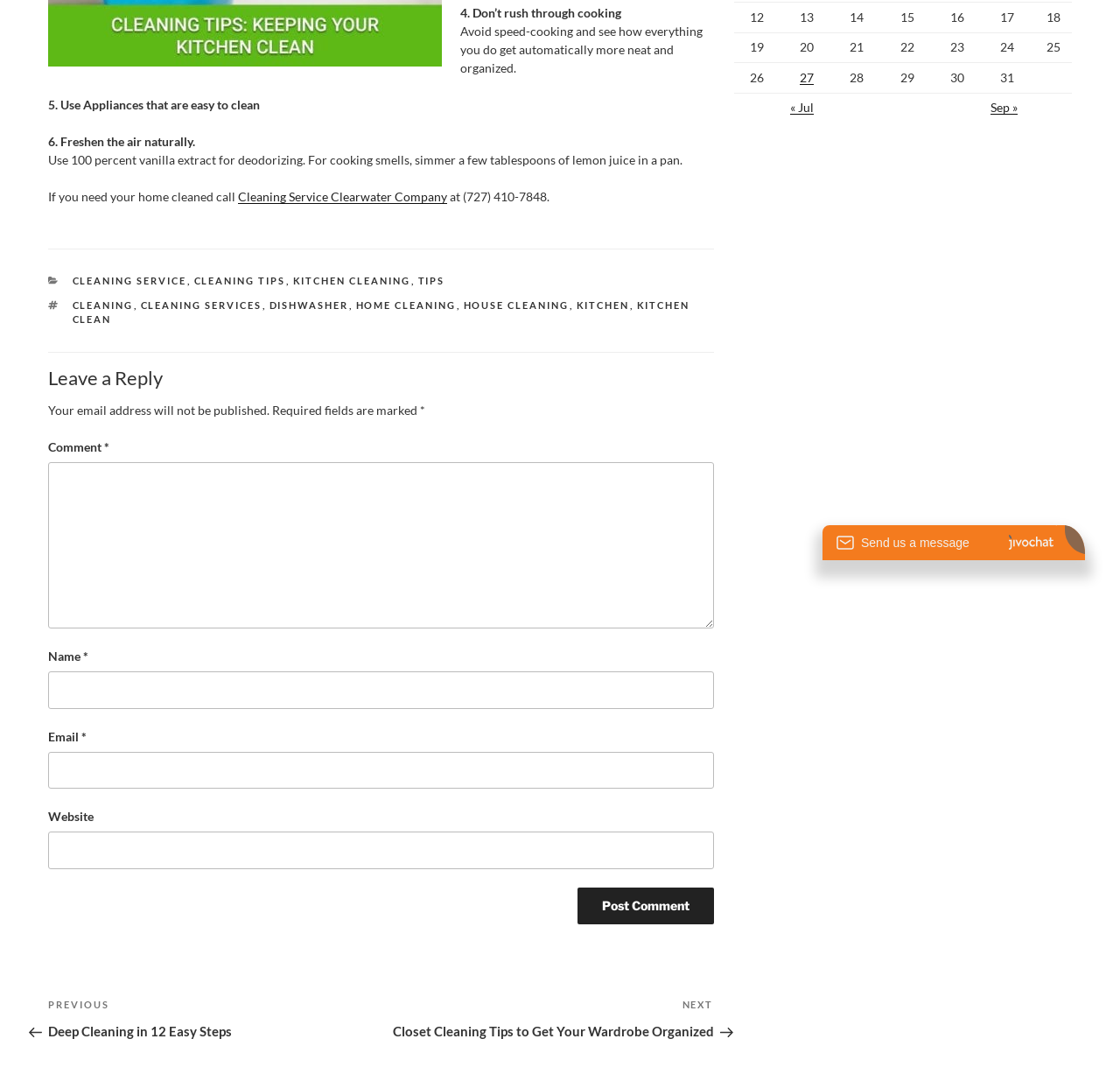Using the given element description, provide the bounding box coordinates (top-left x, top-left y, bottom-right x, bottom-right y) for the corresponding UI element in the screenshot: home cleaning

[0.337, 0.279, 0.43, 0.289]